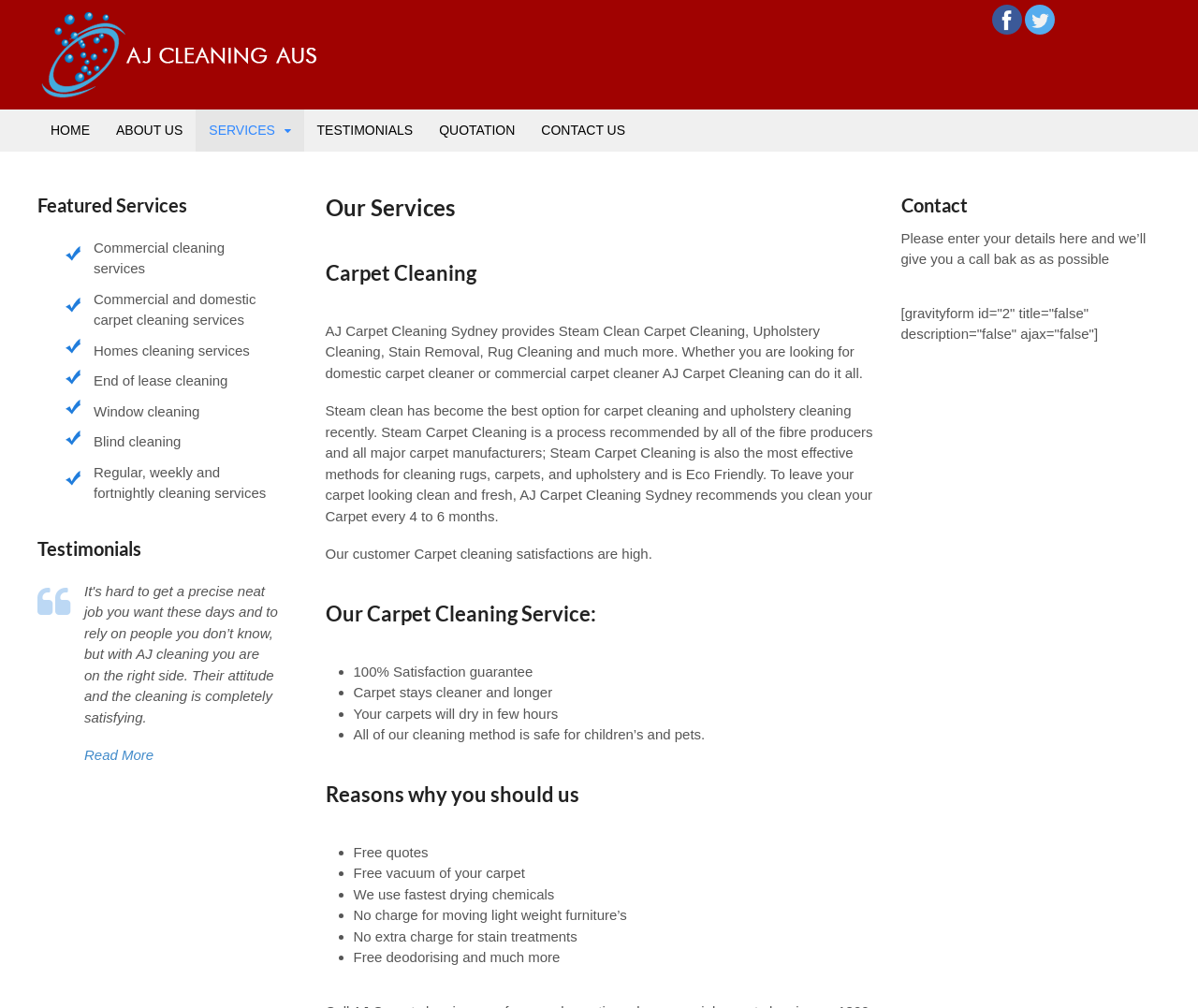What is the purpose of the form on the contact page?
Please use the image to deliver a detailed and complete answer.

I found the answer by reading the text content of the webpage, specifically the section on the contact page, which mentions 'Please enter your details here and we’ll give you a call back as soon as possible'.